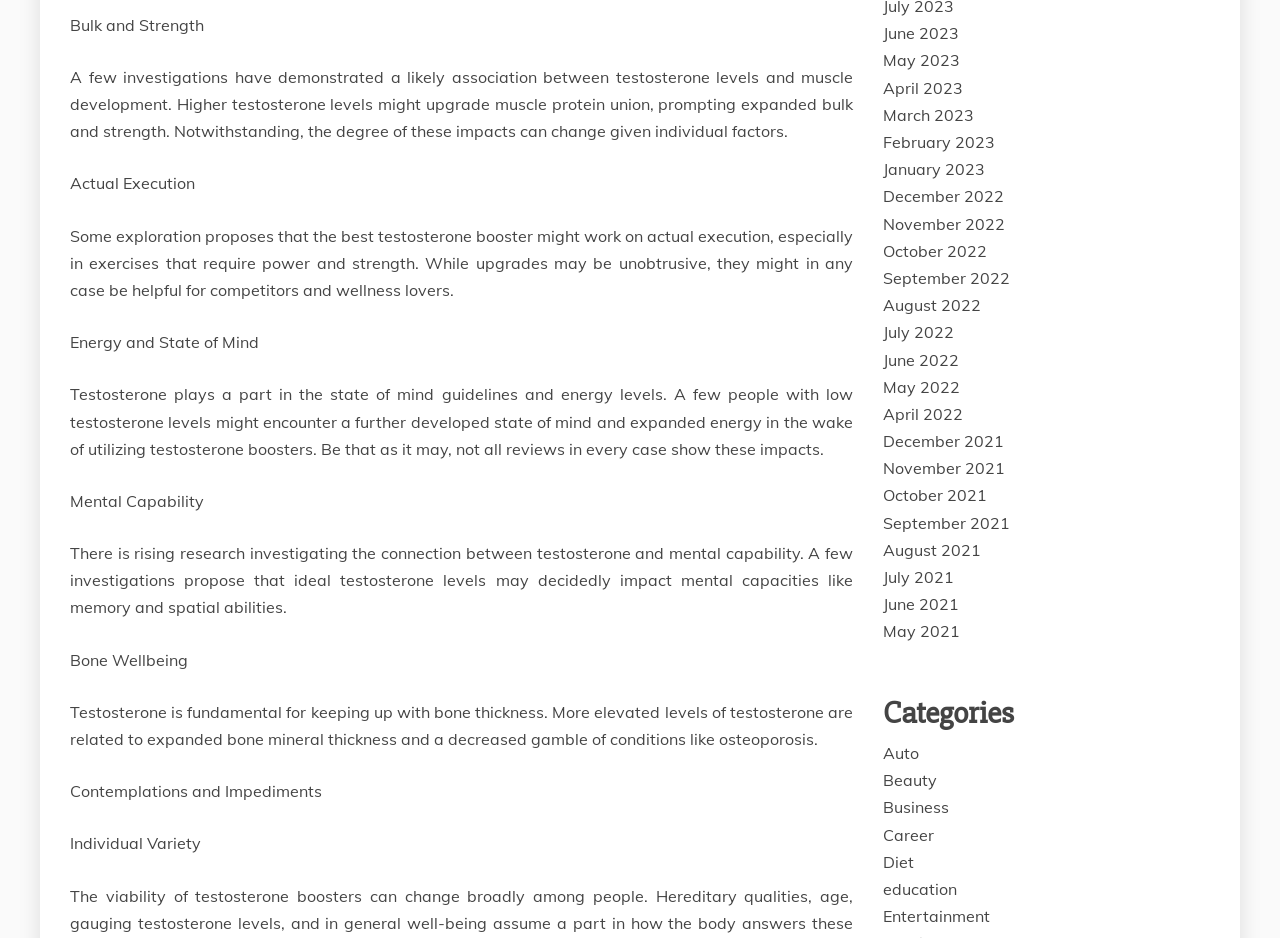Could you determine the bounding box coordinates of the clickable element to complete the instruction: "Click on Contact"? Provide the coordinates as four float numbers between 0 and 1, i.e., [left, top, right, bottom].

None